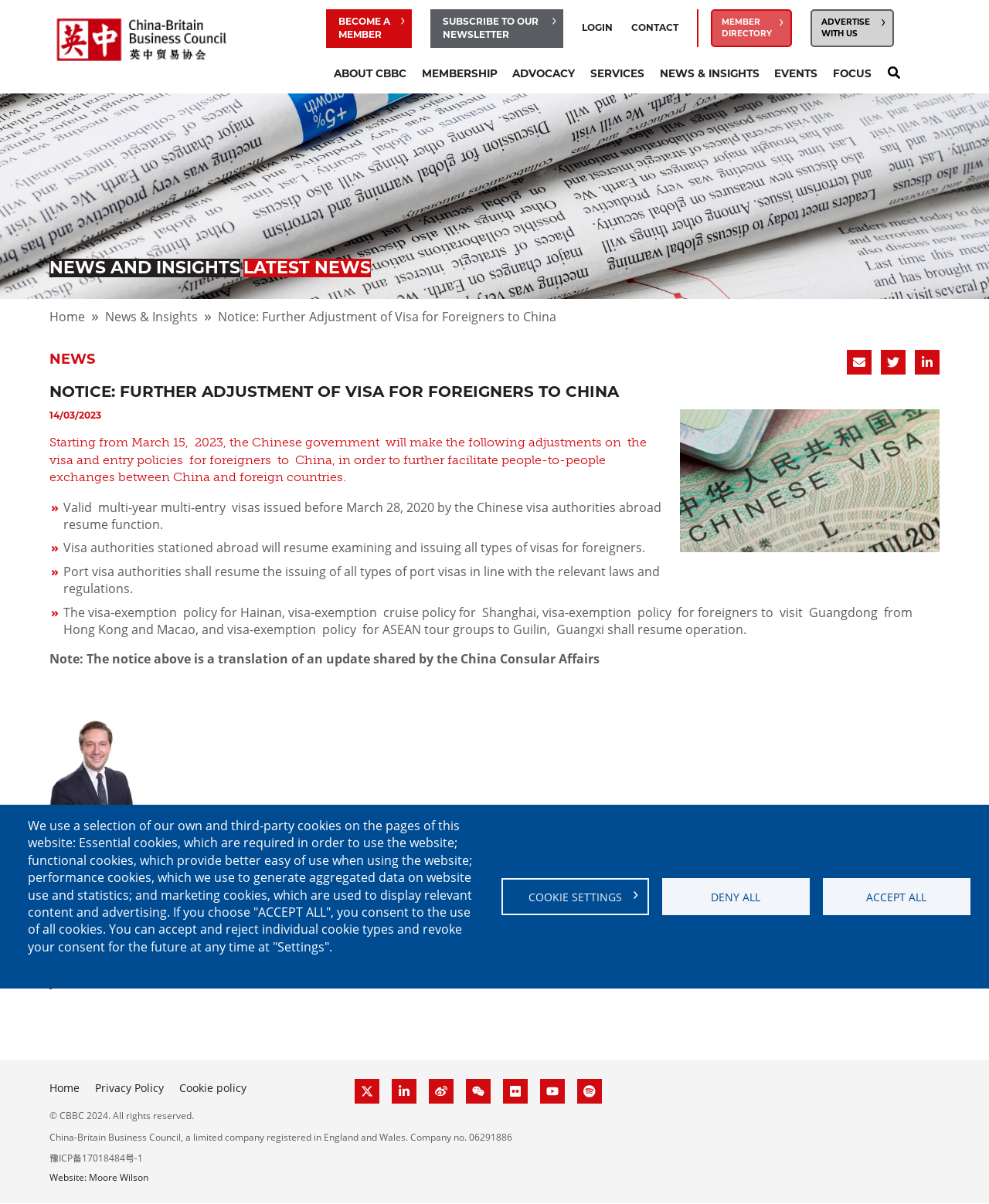Identify the primary heading of the webpage and provide its text.

NEWS AND INSIGHTS